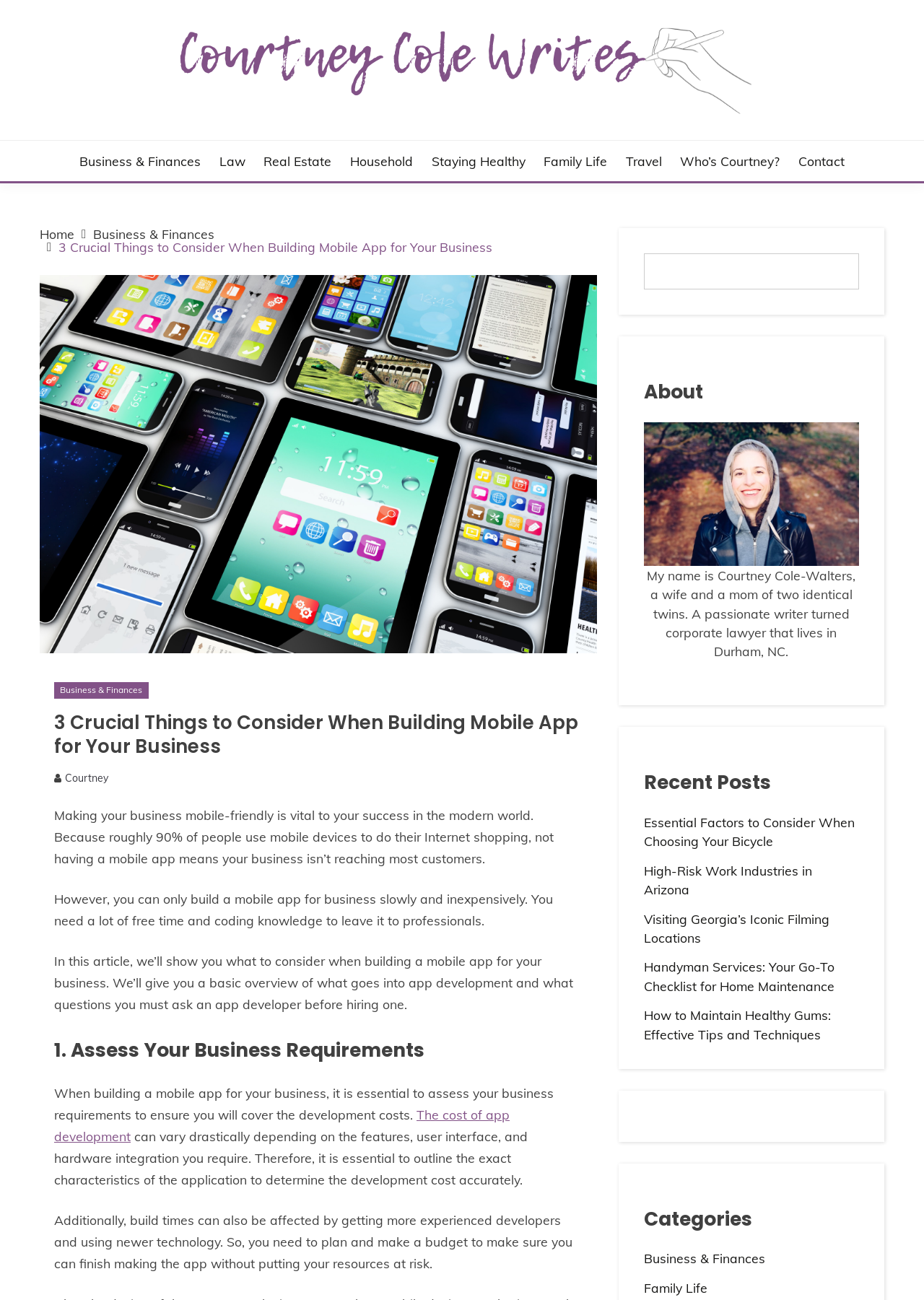Identify the bounding box coordinates of the clickable region necessary to fulfill the following instruction: "View the 'Recent Posts'". The bounding box coordinates should be four float numbers between 0 and 1, i.e., [left, top, right, bottom].

[0.697, 0.591, 0.93, 0.613]